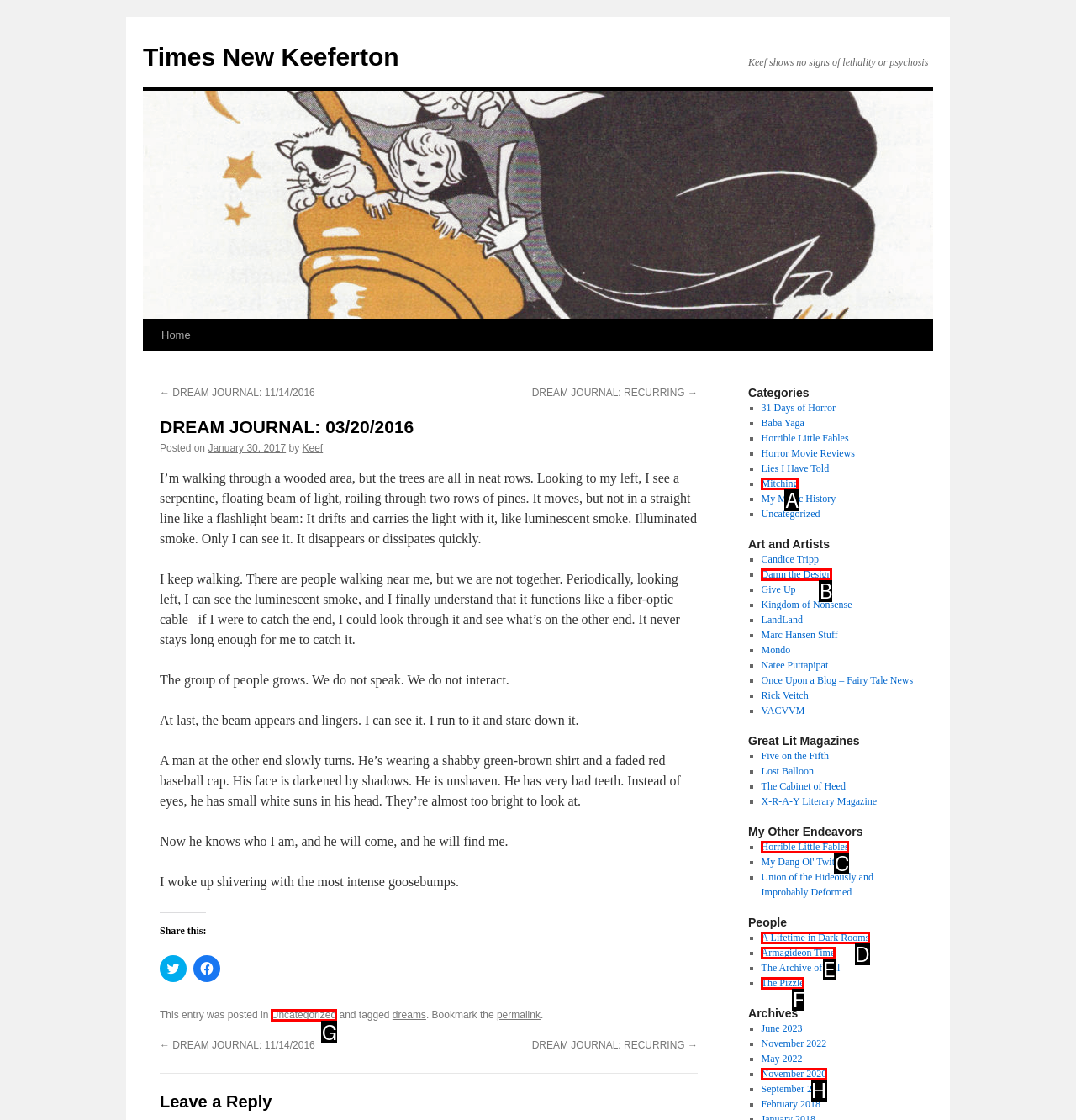Select the proper HTML element to perform the given task: View the 'Uncategorized' category Answer with the corresponding letter from the provided choices.

G